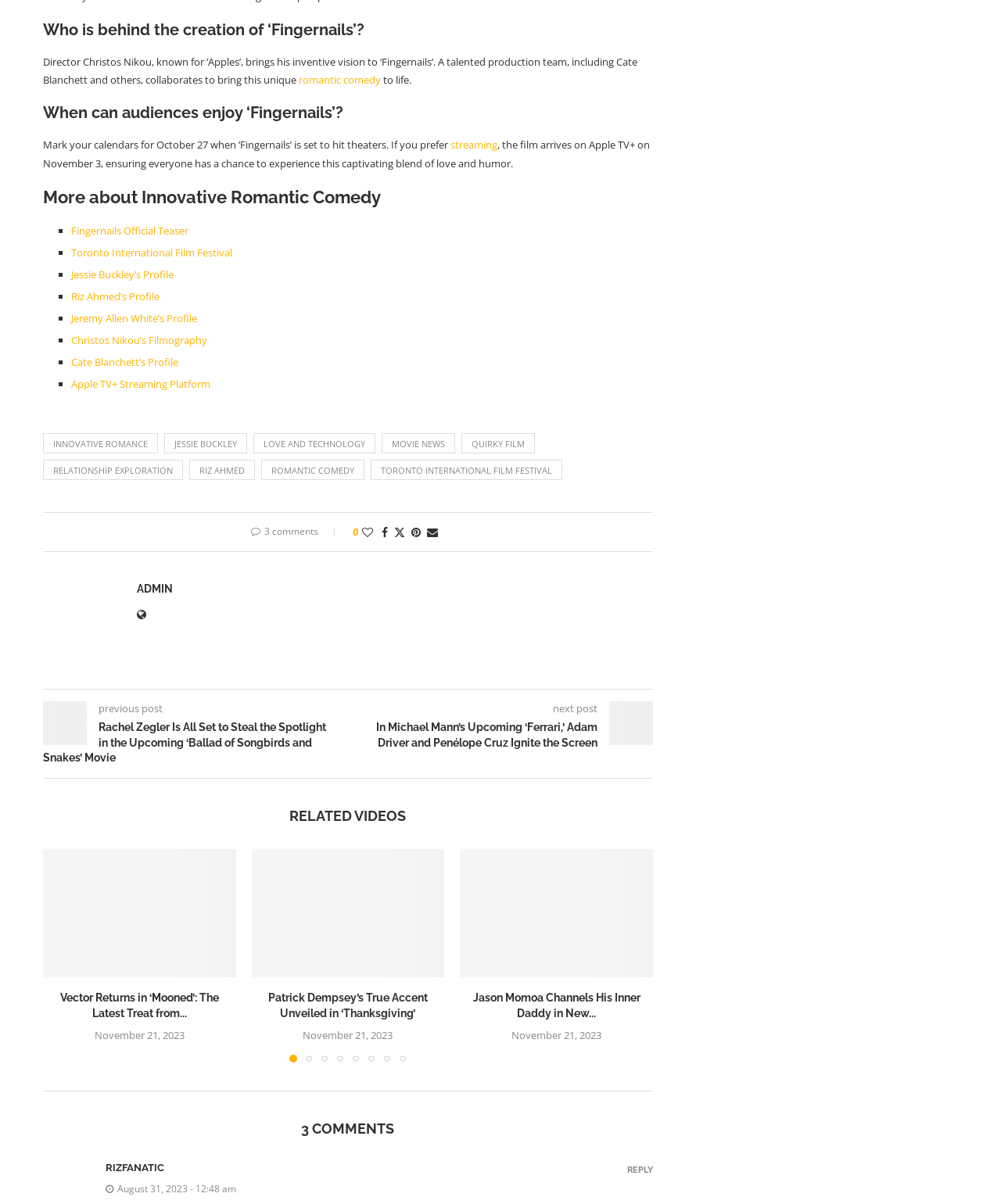Please find the bounding box coordinates of the element that you should click to achieve the following instruction: "Click on the 'Fingernails Official Teaser' link". The coordinates should be presented as four float numbers between 0 and 1: [left, top, right, bottom].

[0.071, 0.186, 0.188, 0.197]